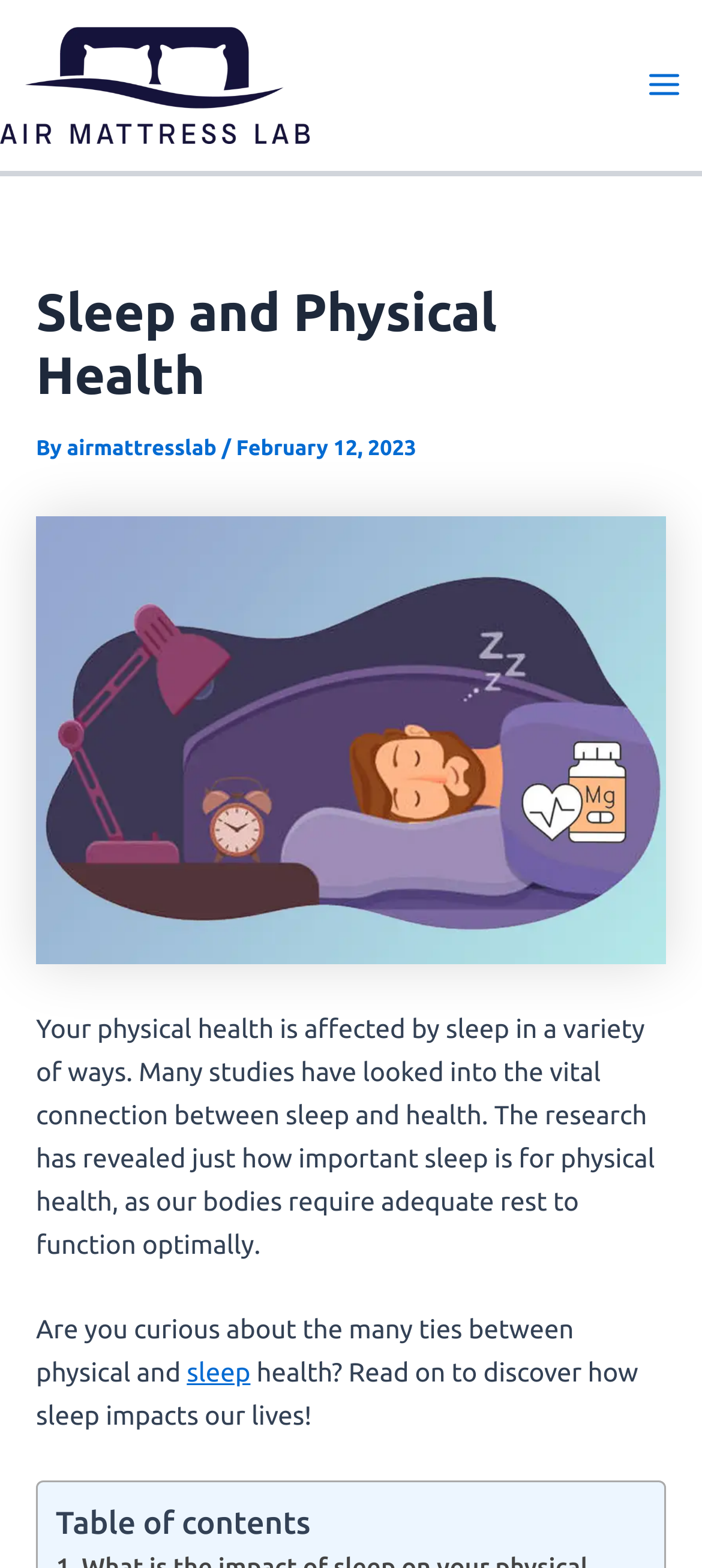What is the section title below the main heading?
Refer to the screenshot and respond with a concise word or phrase.

Table of contents